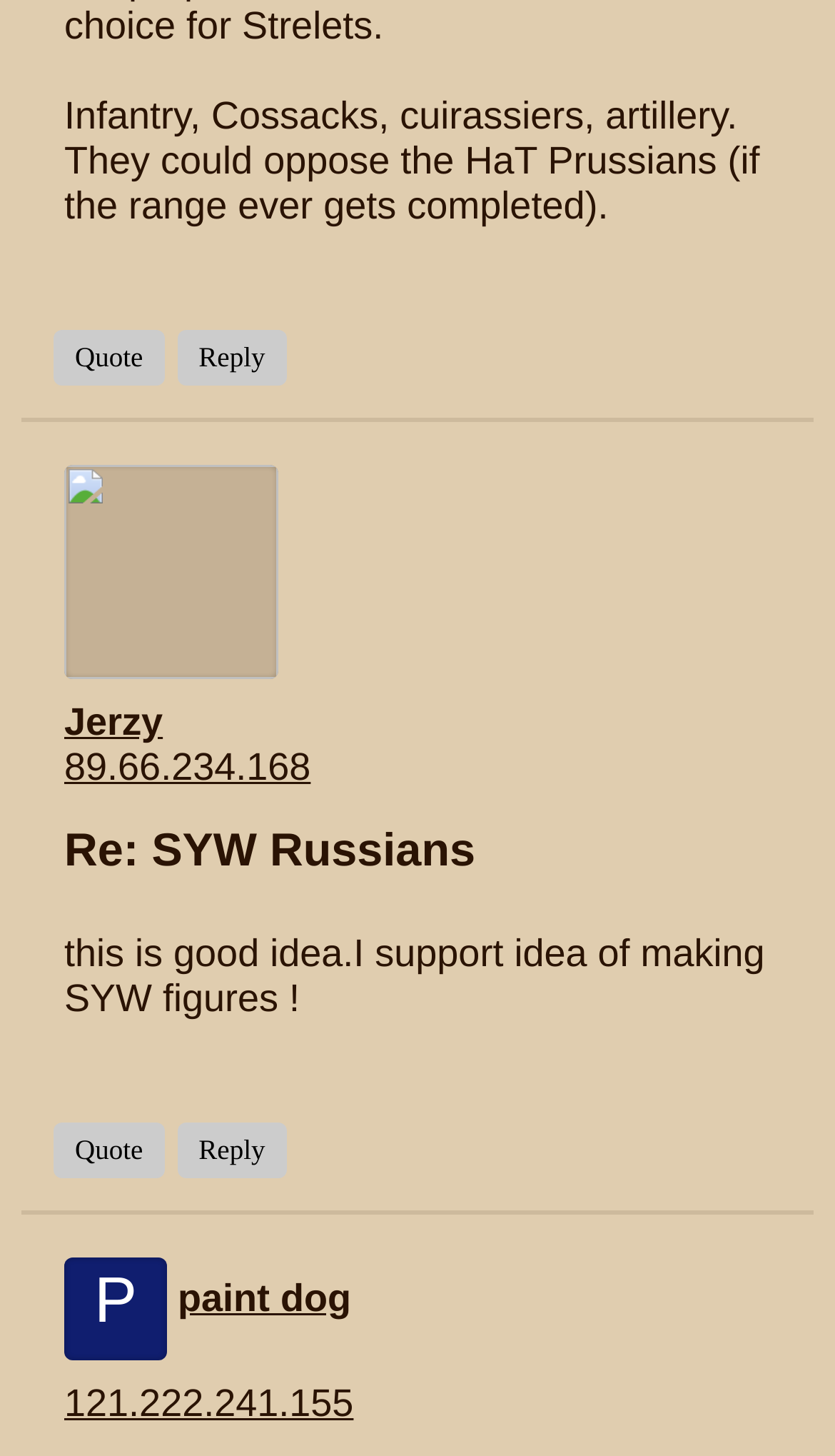Determine the bounding box coordinates of the region I should click to achieve the following instruction: "Click the Quote button again". Ensure the bounding box coordinates are four float numbers between 0 and 1, i.e., [left, top, right, bottom].

[0.064, 0.771, 0.197, 0.809]